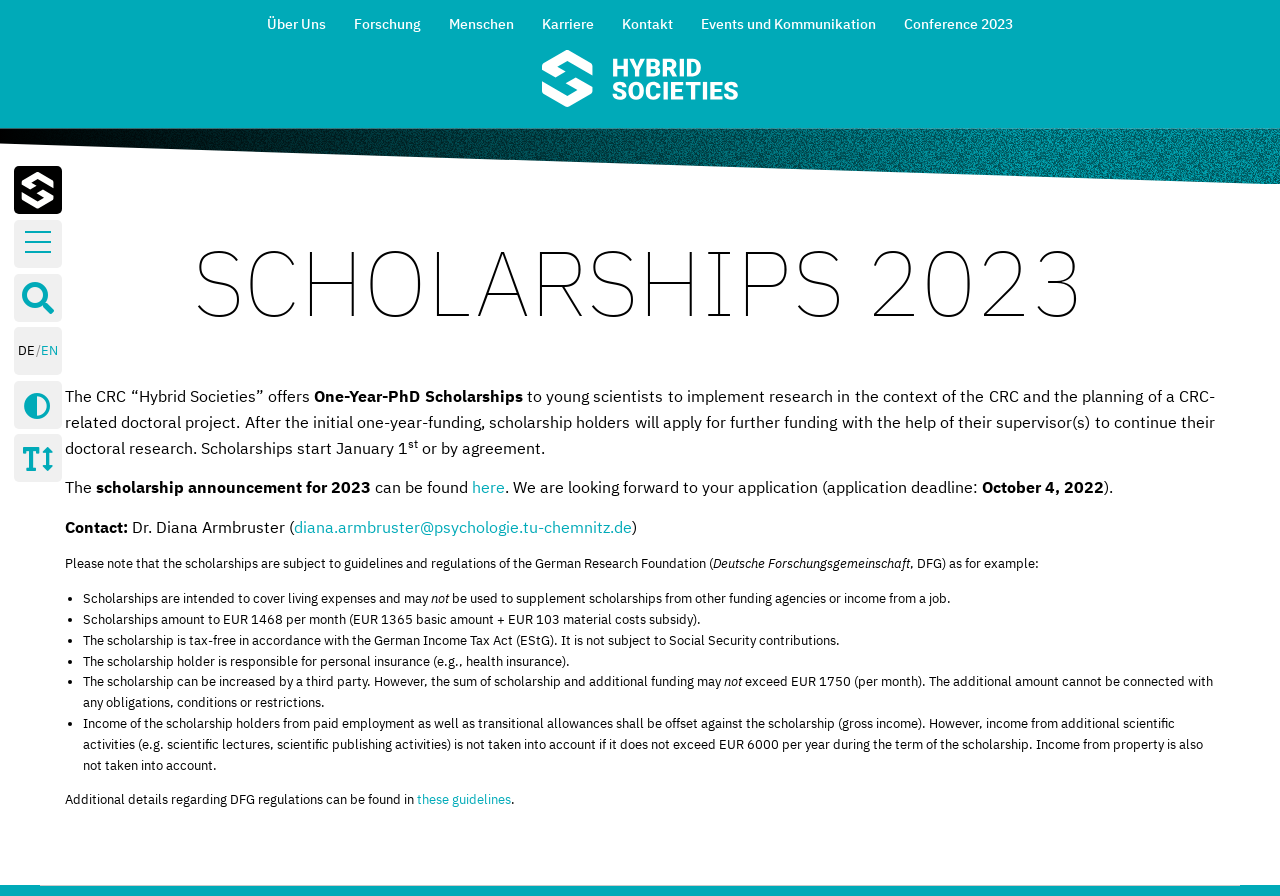Locate the bounding box coordinates of the area you need to click to fulfill this instruction: 'Search for something'. The coordinates must be in the form of four float numbers ranging from 0 to 1: [left, top, right, bottom].

[0.055, 0.305, 0.375, 0.325]